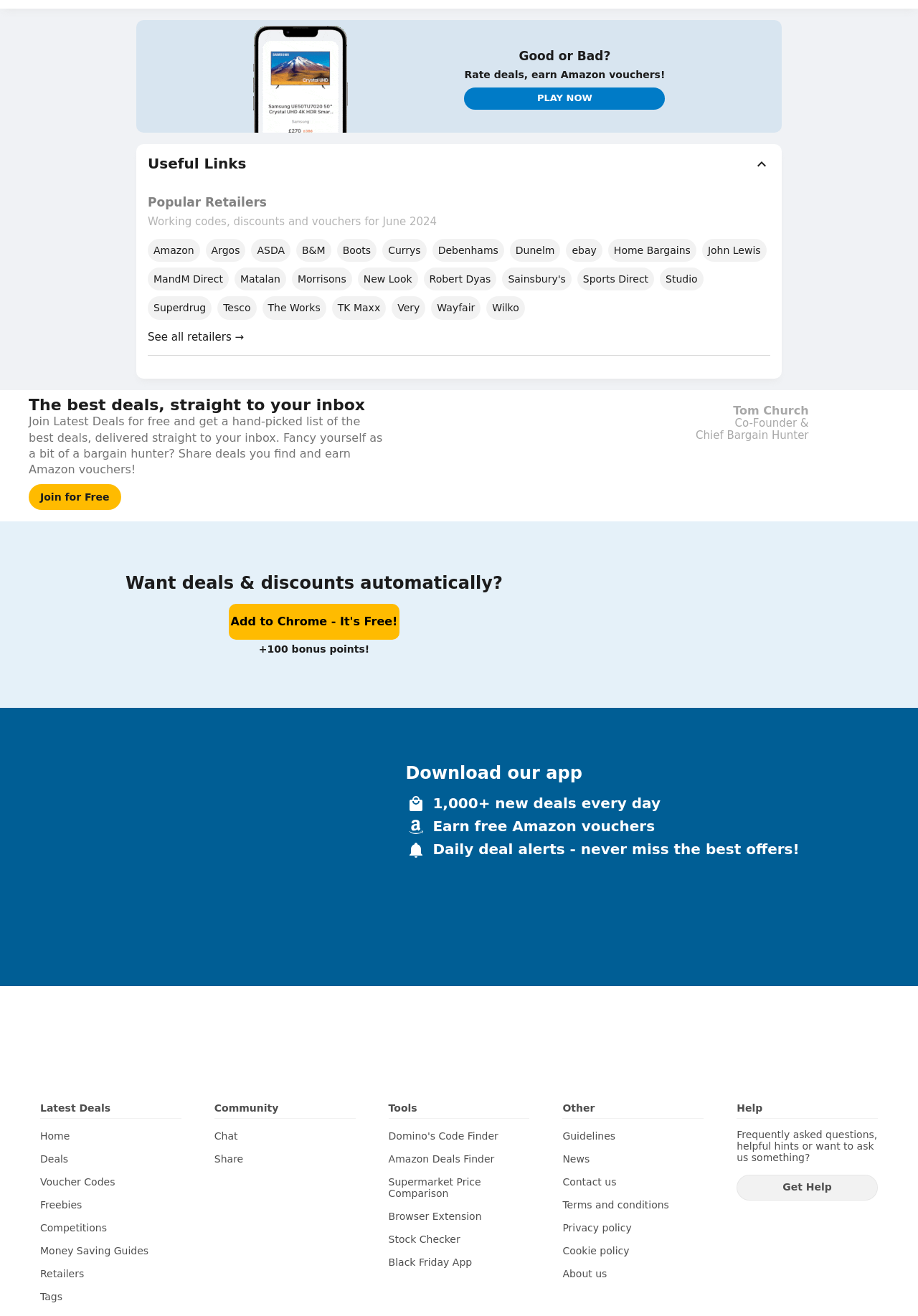Determine the bounding box coordinates for the HTML element mentioned in the following description: "Supermarket Price Comparison". The coordinates should be a list of four floats ranging from 0 to 1, represented as [left, top, right, bottom].

[0.423, 0.894, 0.577, 0.911]